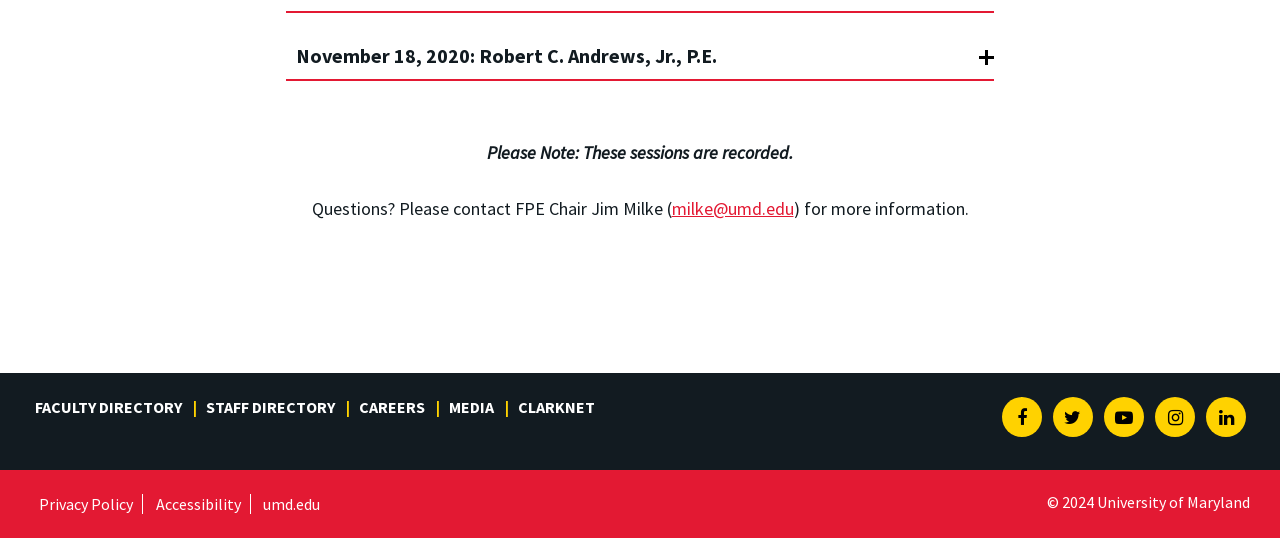Find the bounding box coordinates for the UI element that matches this description: "Faculty Directory".

[0.023, 0.734, 0.154, 0.781]